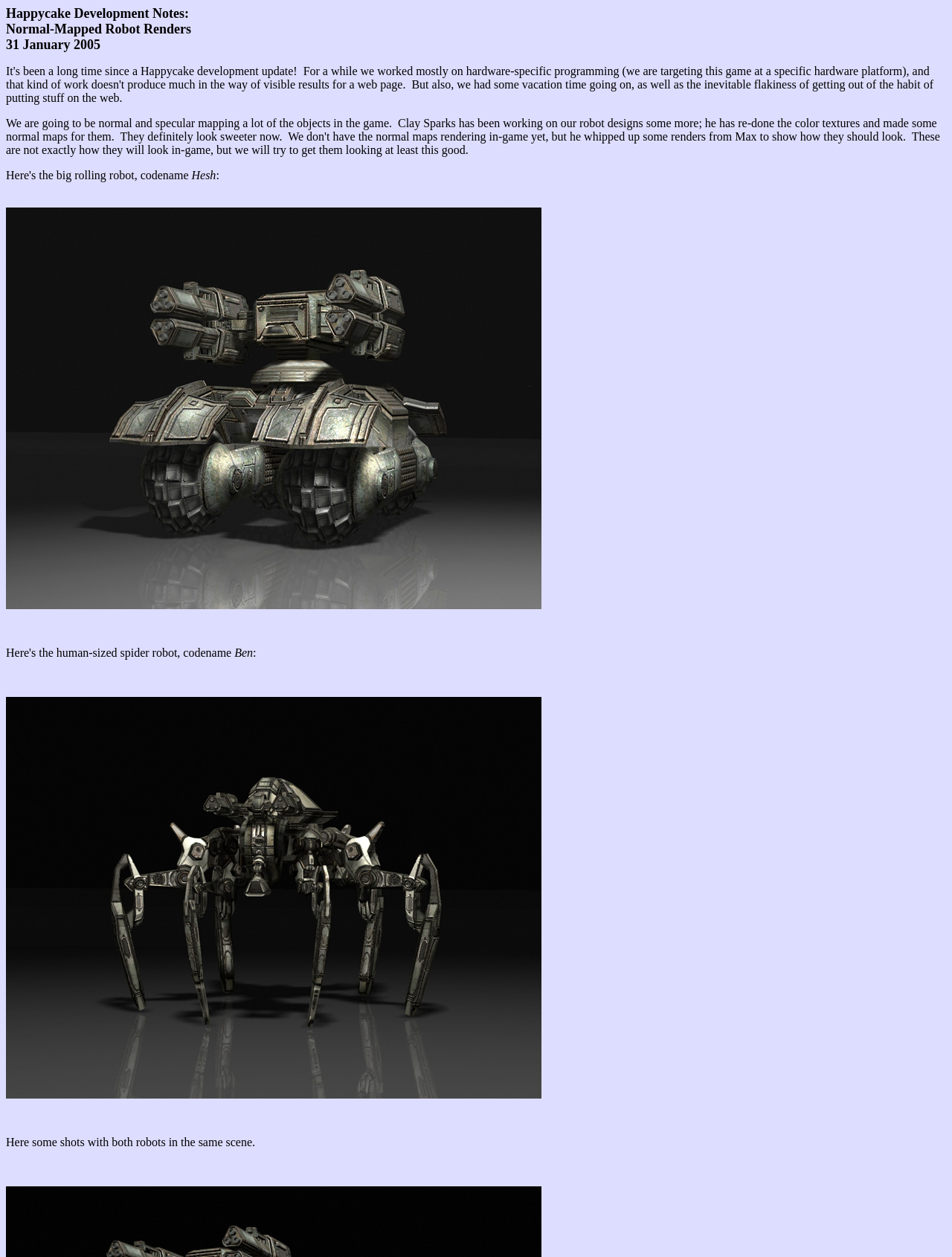Answer the question using only a single word or phrase: 
What is the topic of the webpage?

Robot renders